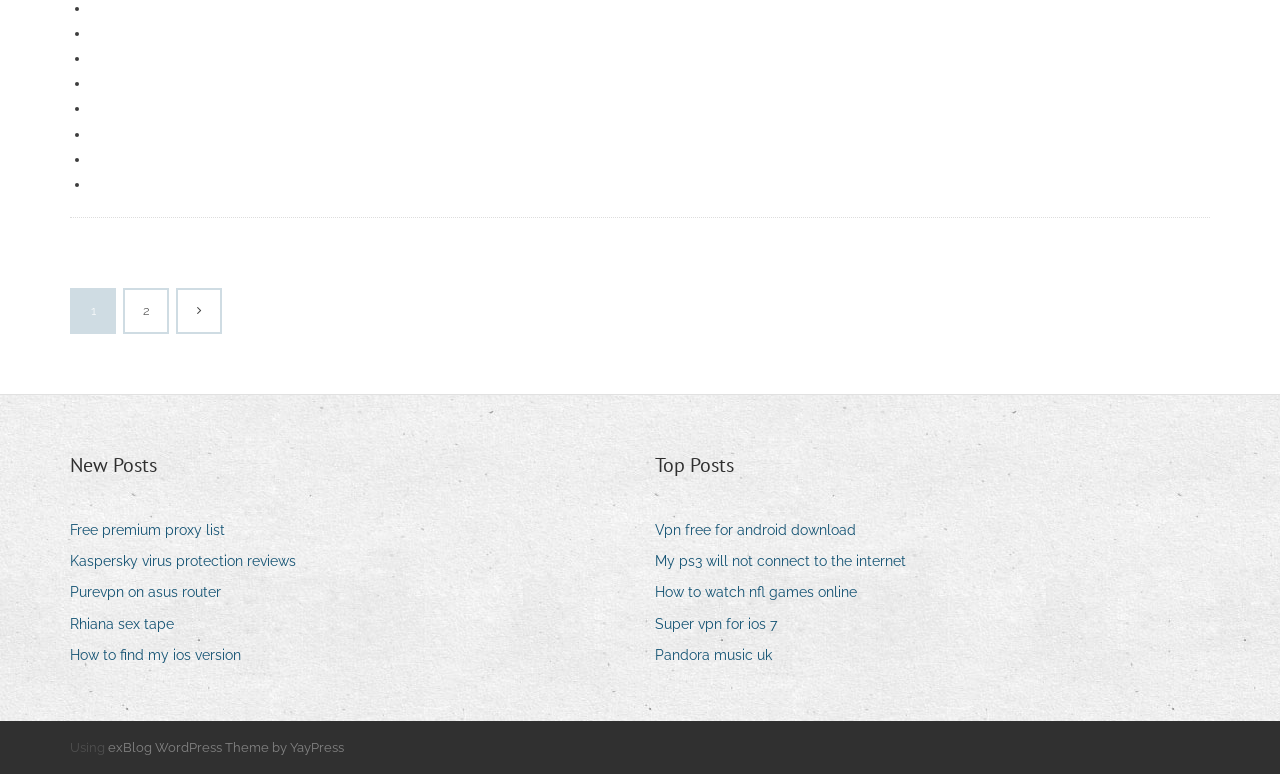Provide a one-word or brief phrase answer to the question:
What is the second heading?

Top Posts